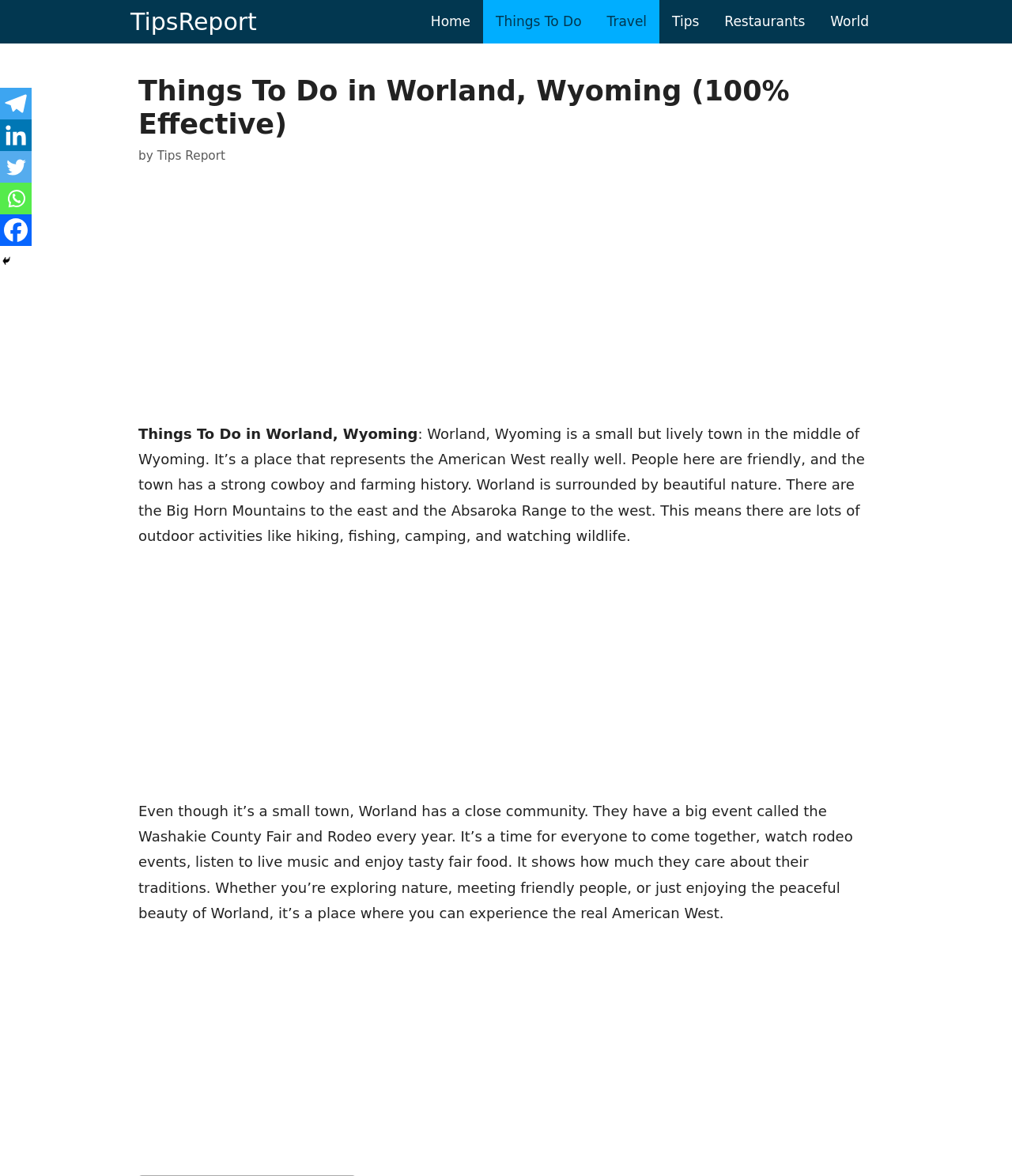What are the surrounding natural features of Worland?
Please give a well-detailed answer to the question.

The webpage mentions that Worland is surrounded by beautiful nature, specifically the Big Horn Mountains to the east and the Absaroka Range to the west, making it an ideal location for outdoor activities.